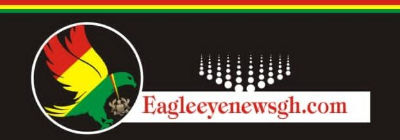Answer the question below in one word or phrase:
What colors are used in the tricolor stripe?

red, yellow, and green